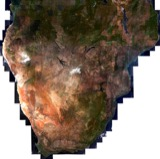What is the purpose of the composite image?
Using the image as a reference, answer the question in detail.

The caption states that the composite image is part of a larger dataset used for monitoring land cover changes and environmental assessments, implying that the purpose of the image is to track changes in the region's land cover over time.